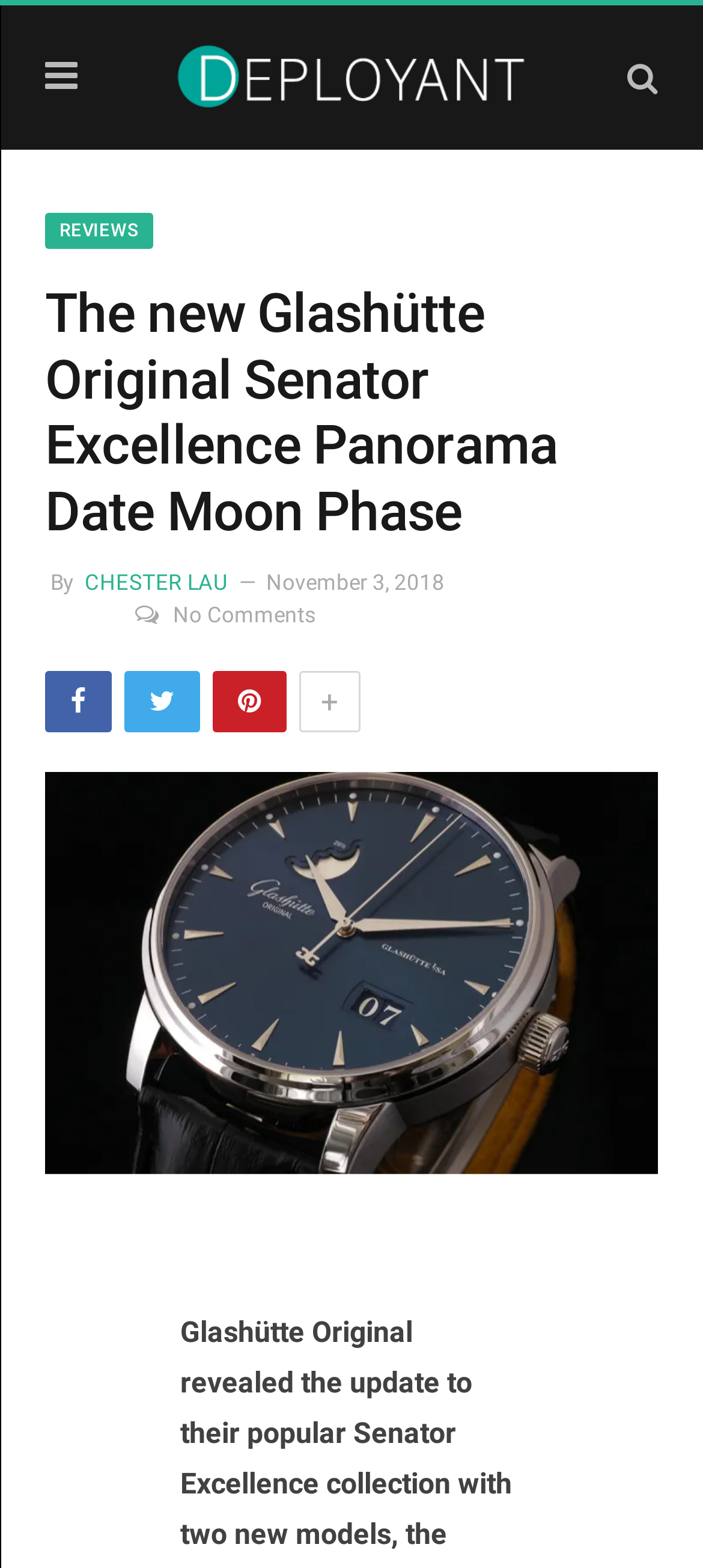Identify the bounding box for the described UI element: "Chester Lau".

[0.113, 0.364, 0.325, 0.38]